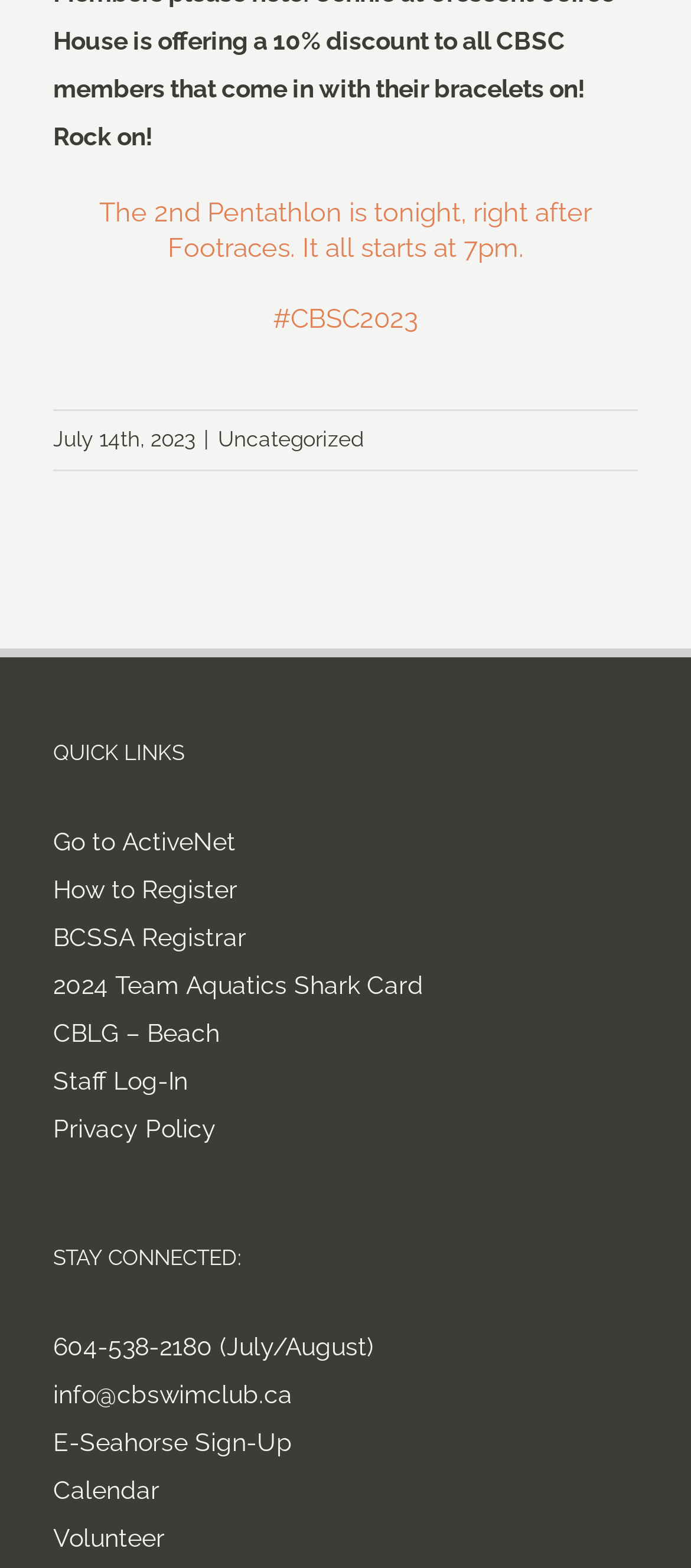How many quick links are available?
Refer to the screenshot and answer in one word or phrase.

7